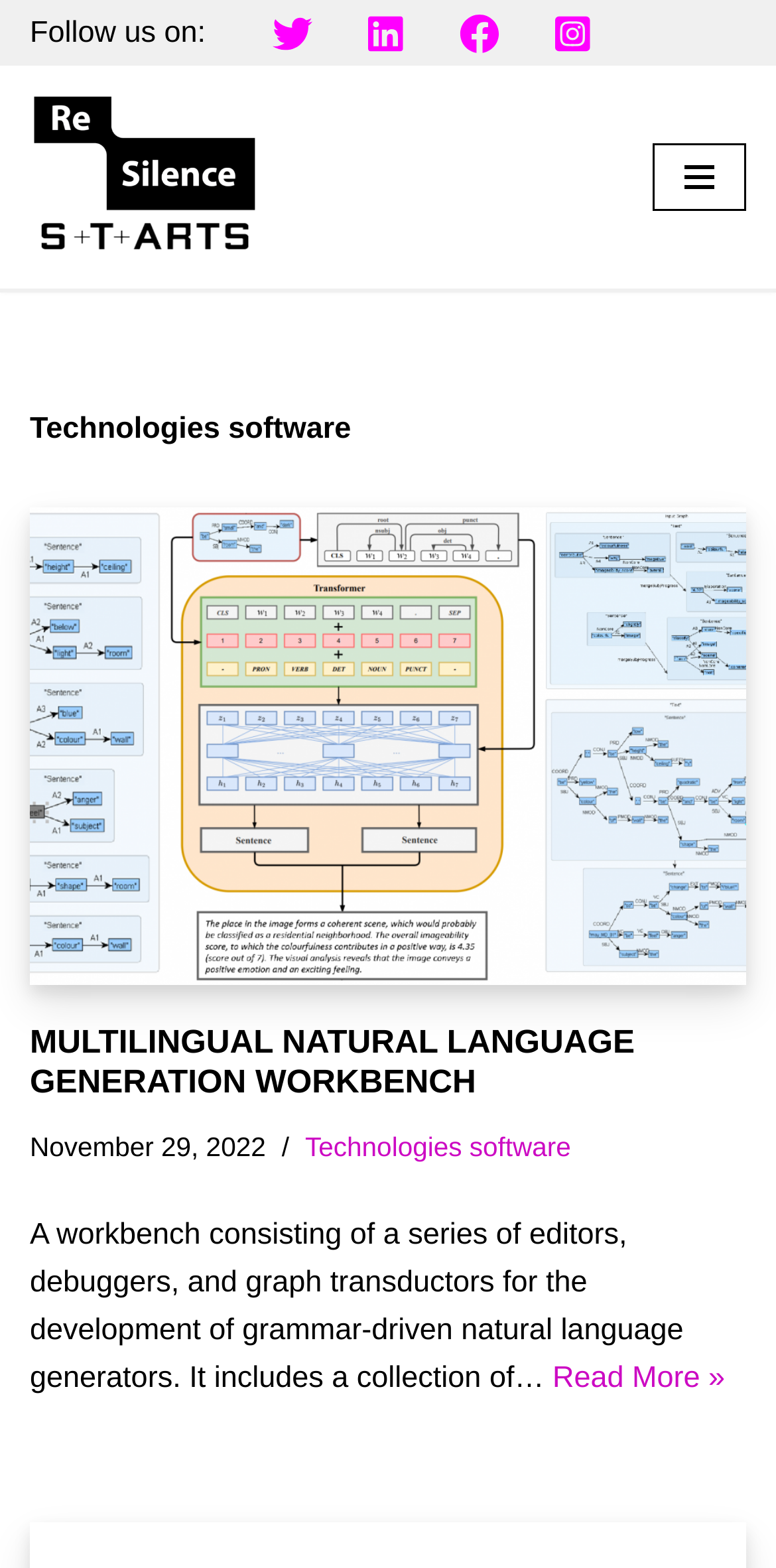Reply to the question with a single word or phrase:
What is the purpose of the Resilence Project?

Not specified